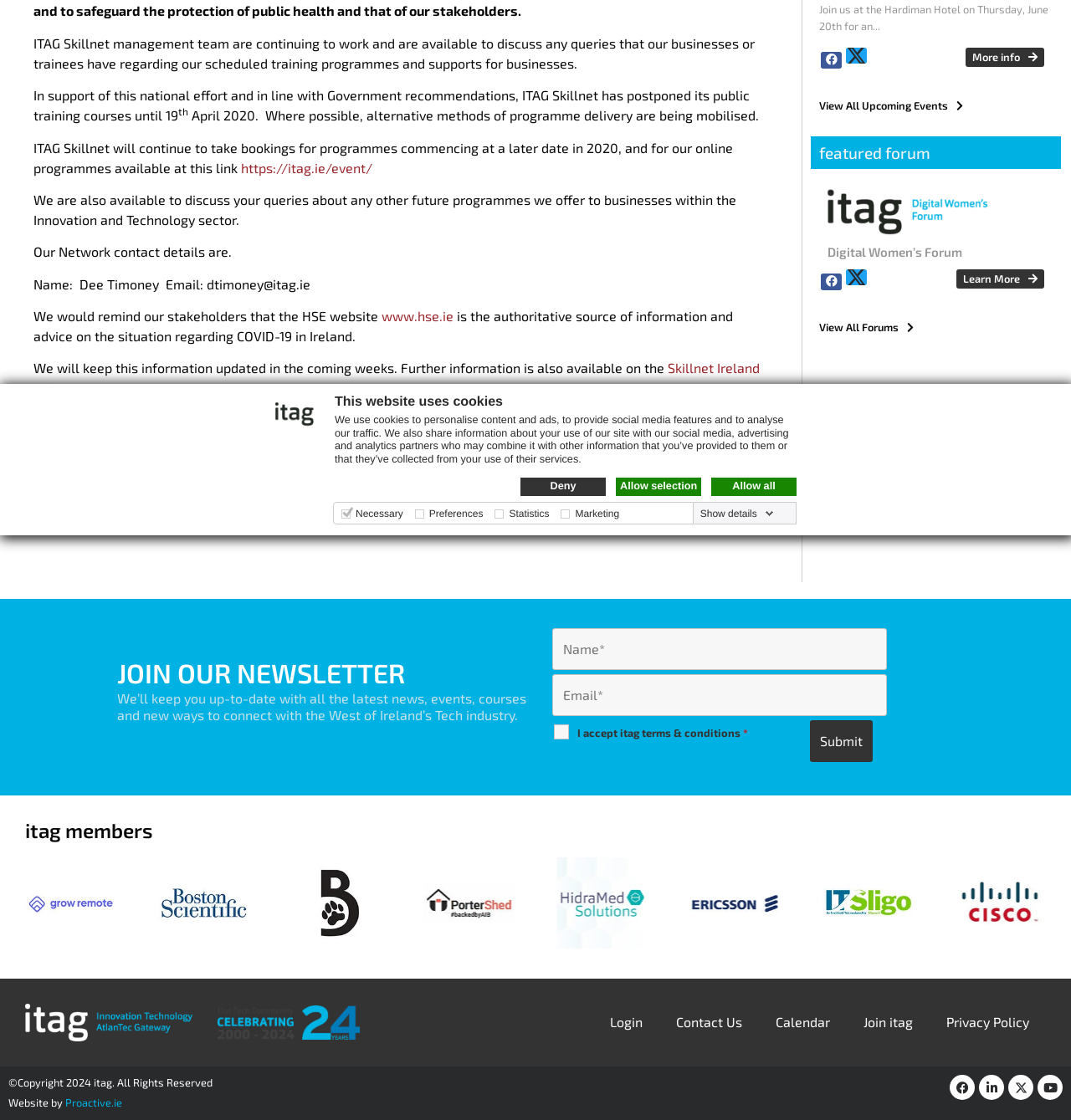Bounding box coordinates are specified in the format (top-left x, top-left y, bottom-right x, bottom-right y). All values are floating point numbers bounded between 0 and 1. Please provide the bounding box coordinate of the region this sentence describes: Calendar

[0.724, 0.905, 0.775, 0.92]